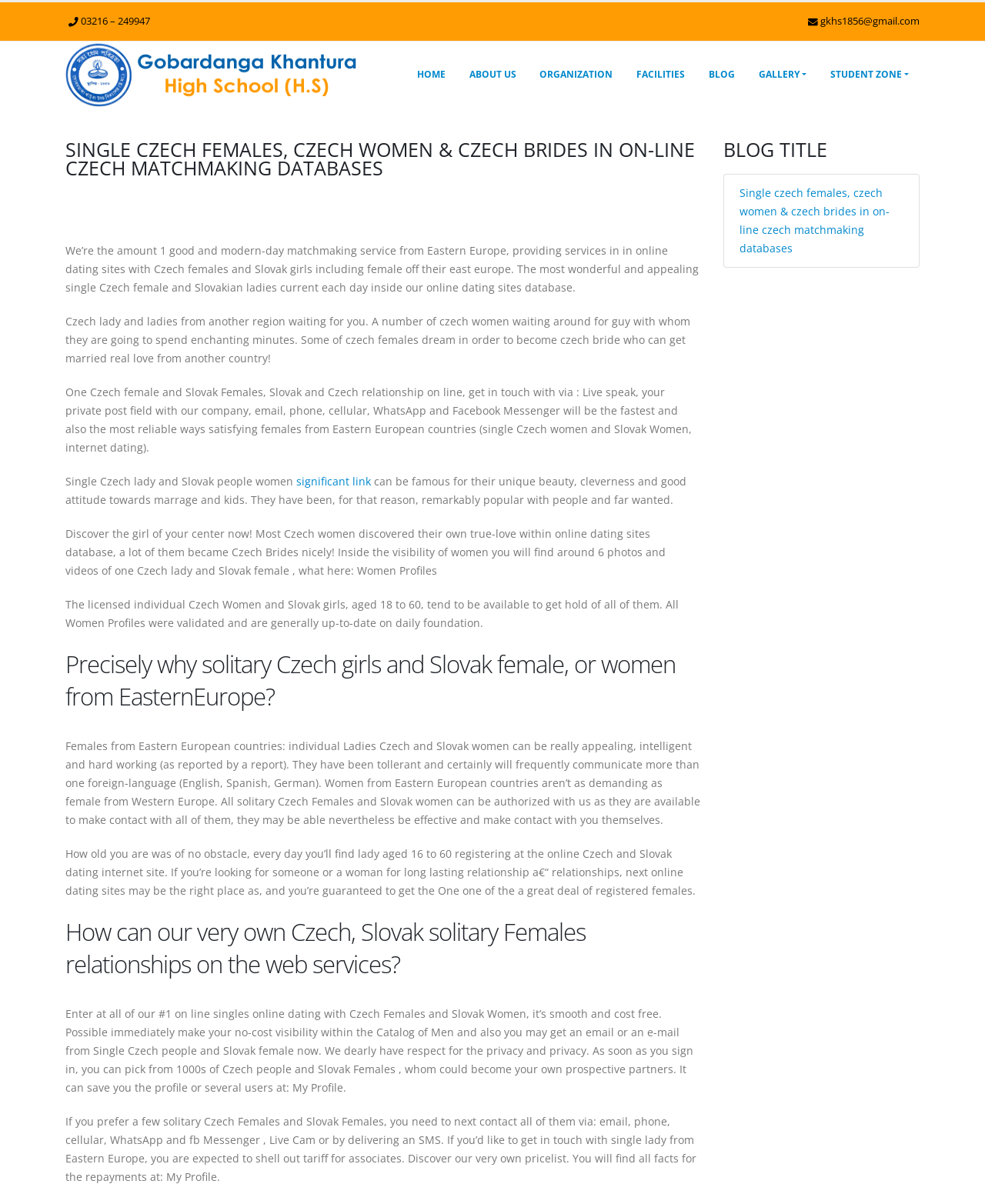Please answer the following question using a single word or phrase: 
What is the main purpose of this website?

Czech matchmaking